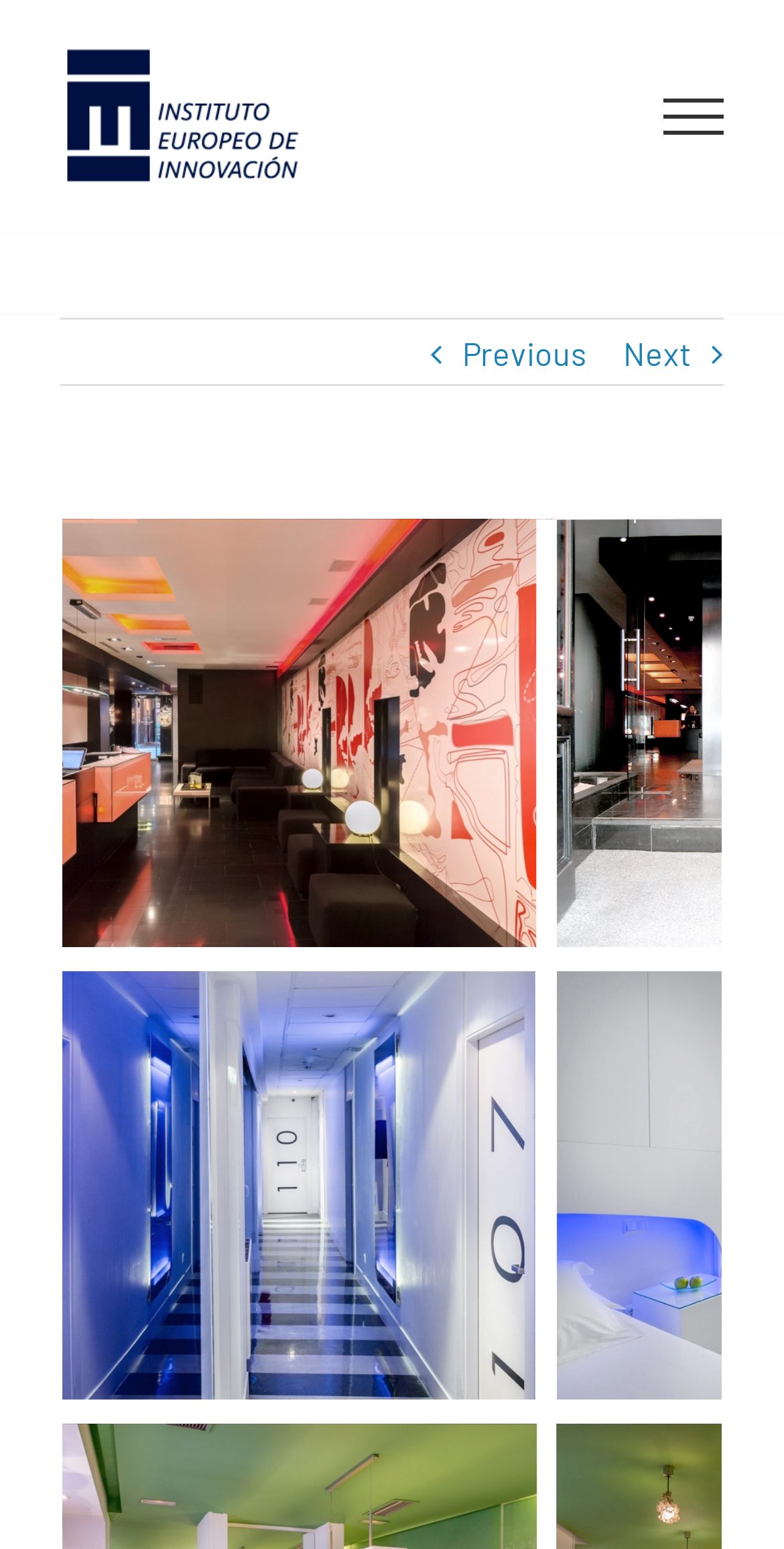Explain in detail what you observe on this webpage.

The webpage is about the Room Mate Mario Hotel, specifically its comprehensive rehabilitation in Madrid de Los Austrias. At the top left corner, there is a logo of Instituto Europeo de Innovacion, which is also a link. 

Below the logo, there is a hidden toggle menu button at the top right corner. Next to it, there are two navigation links, "Previous" and "Next", which are positioned side by side. 

The main content of the webpage is divided into two sections. The first section takes up most of the page, spanning from the top to about two-thirds of the way down. The second section is located below the first one, taking up the remaining one-third of the page. Both sections contain links, but their contents are not specified.